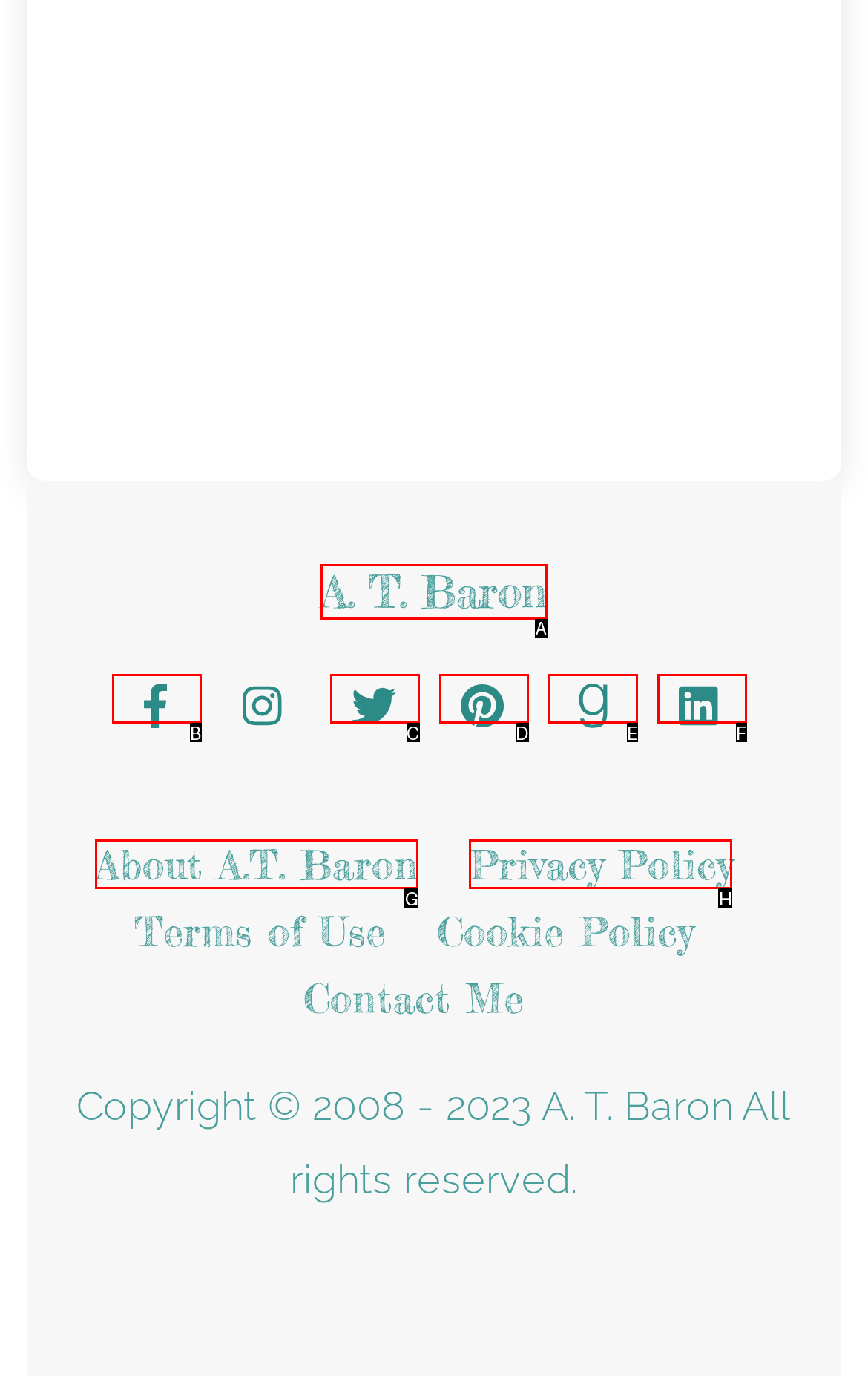Find the appropriate UI element to complete the task: View A. T. Baron's profile. Indicate your choice by providing the letter of the element.

A